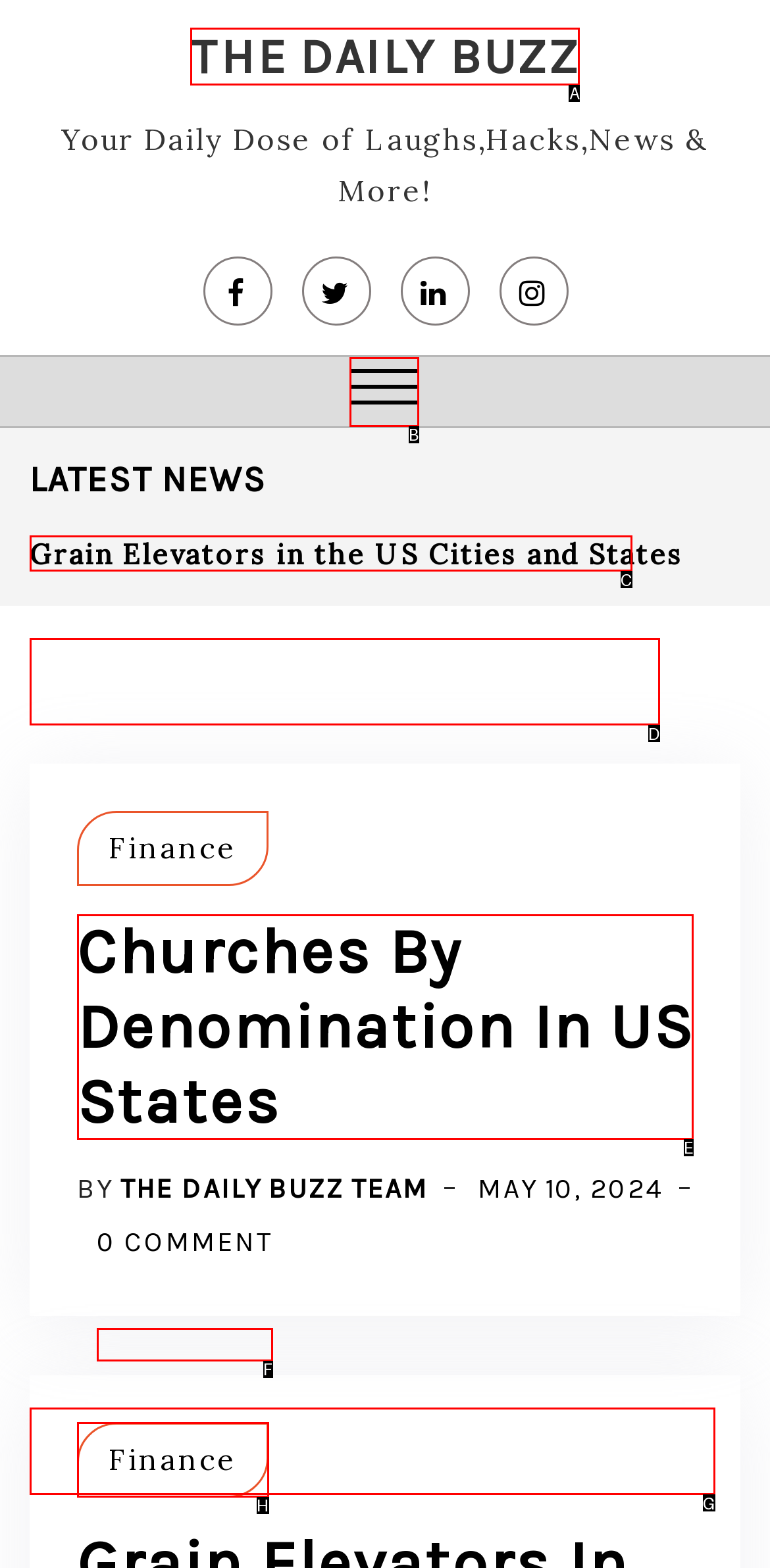Tell me which letter I should select to achieve the following goal: Click the Fitness Equipment Boise from Gym Outfitters logo
Answer with the corresponding letter from the provided options directly.

None